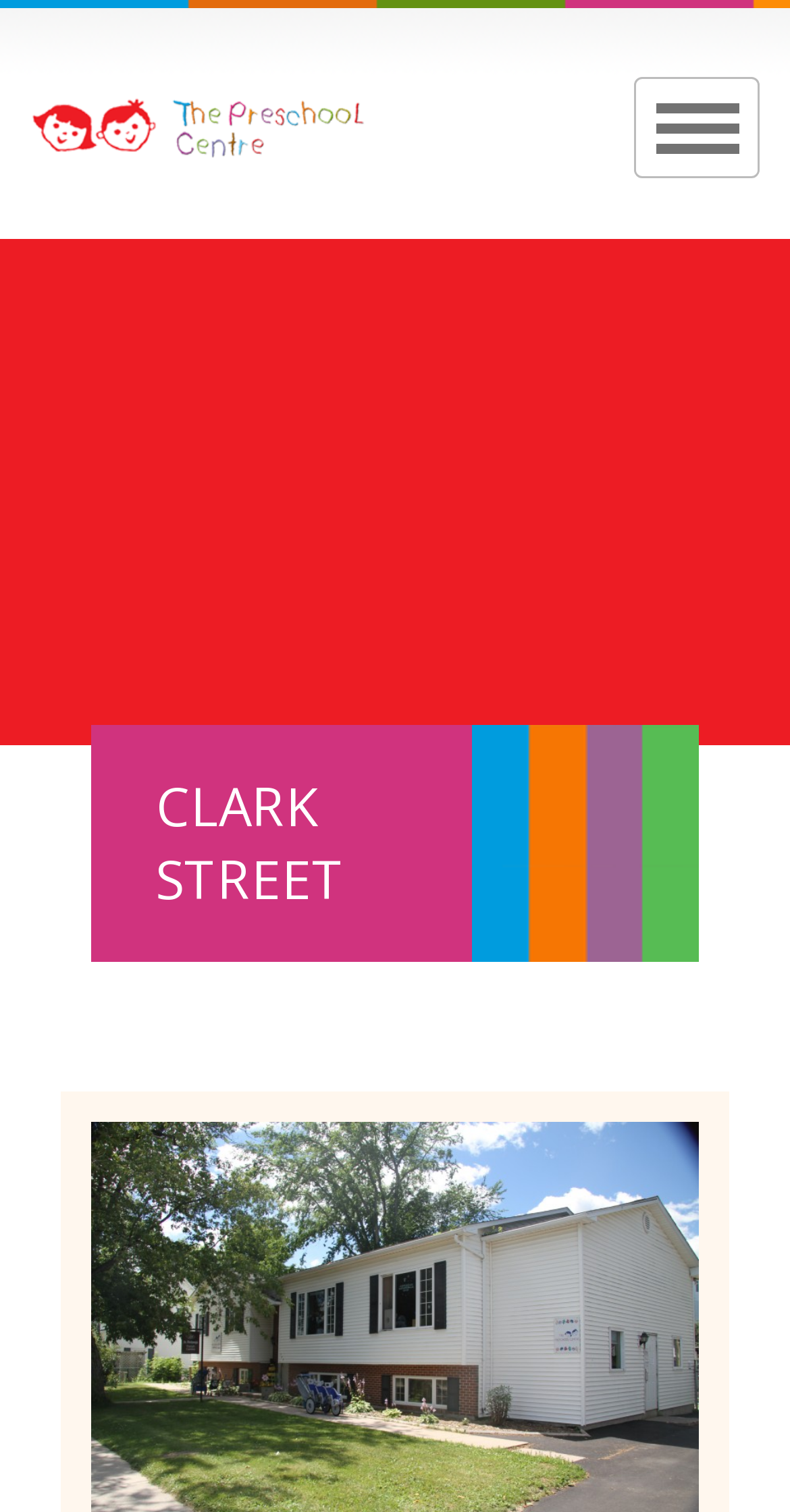Elaborate on the different components and information displayed on the webpage.

The webpage is about Clark Street - The Preschool Centre, an early learning designated childcare centre. At the top left, there is a link and an image with the same name, "The Preschool Centre". On the top right, there is an "Open Menu" button. 

Below the top section, there is a menu with six links: "About Us", "Programs", "Centres", "Operations", "Resources", and "Contact". These links are arranged vertically, taking up the full width of the page.

The main content of the page is located to the right of the menu, occupying most of the page's width. It contains an article with a heading "CLARK STREET" at the top.